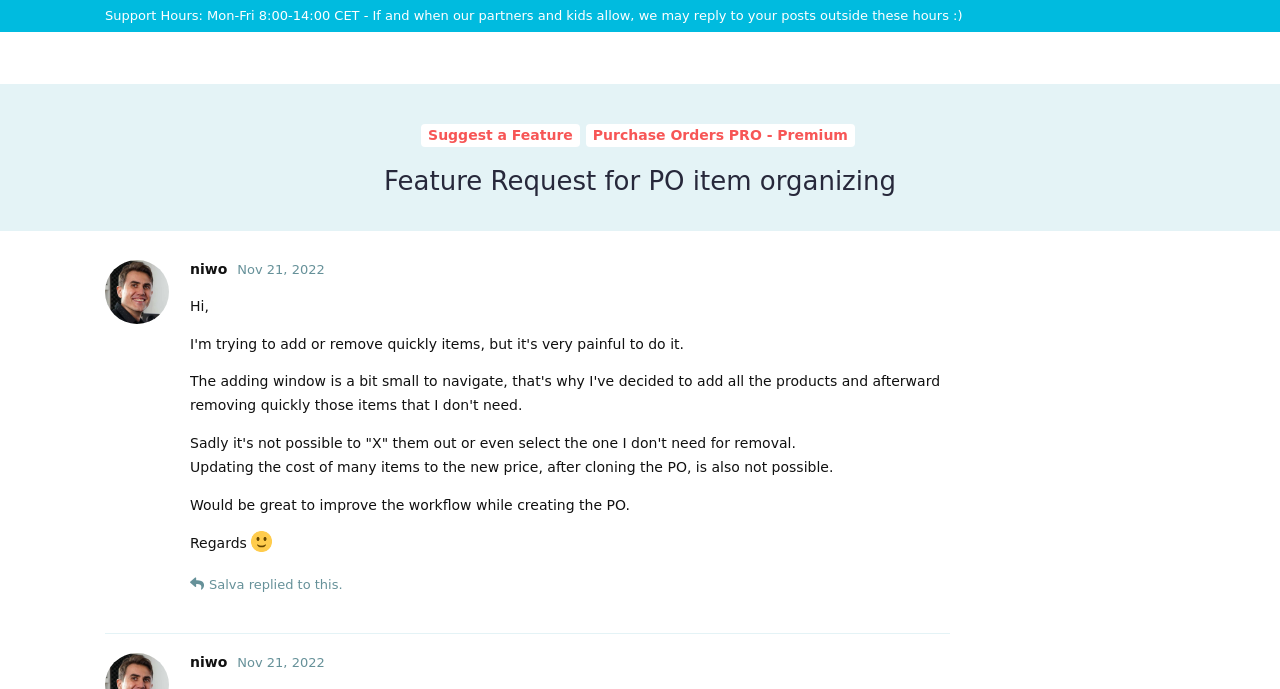What is the purpose of the button with the text 'Reply'?
Please provide a comprehensive answer to the question based on the webpage screenshot.

I analyzed the context of the button with the text 'Reply' and found that it is located within a discussion thread, suggesting that its purpose is to allow users to respond to a post.